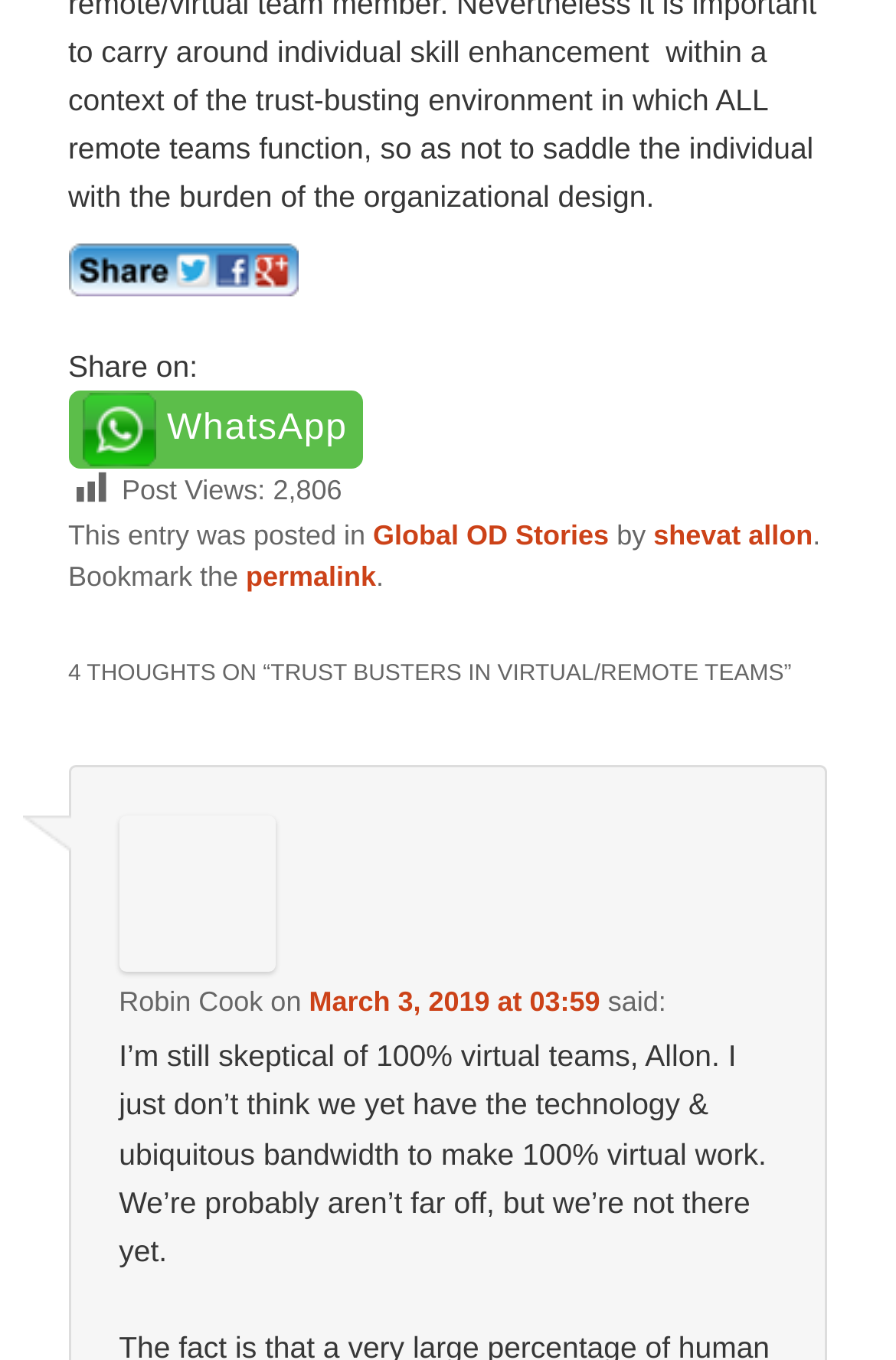Who wrote the article?
Refer to the screenshot and respond with a concise word or phrase.

shevat allon